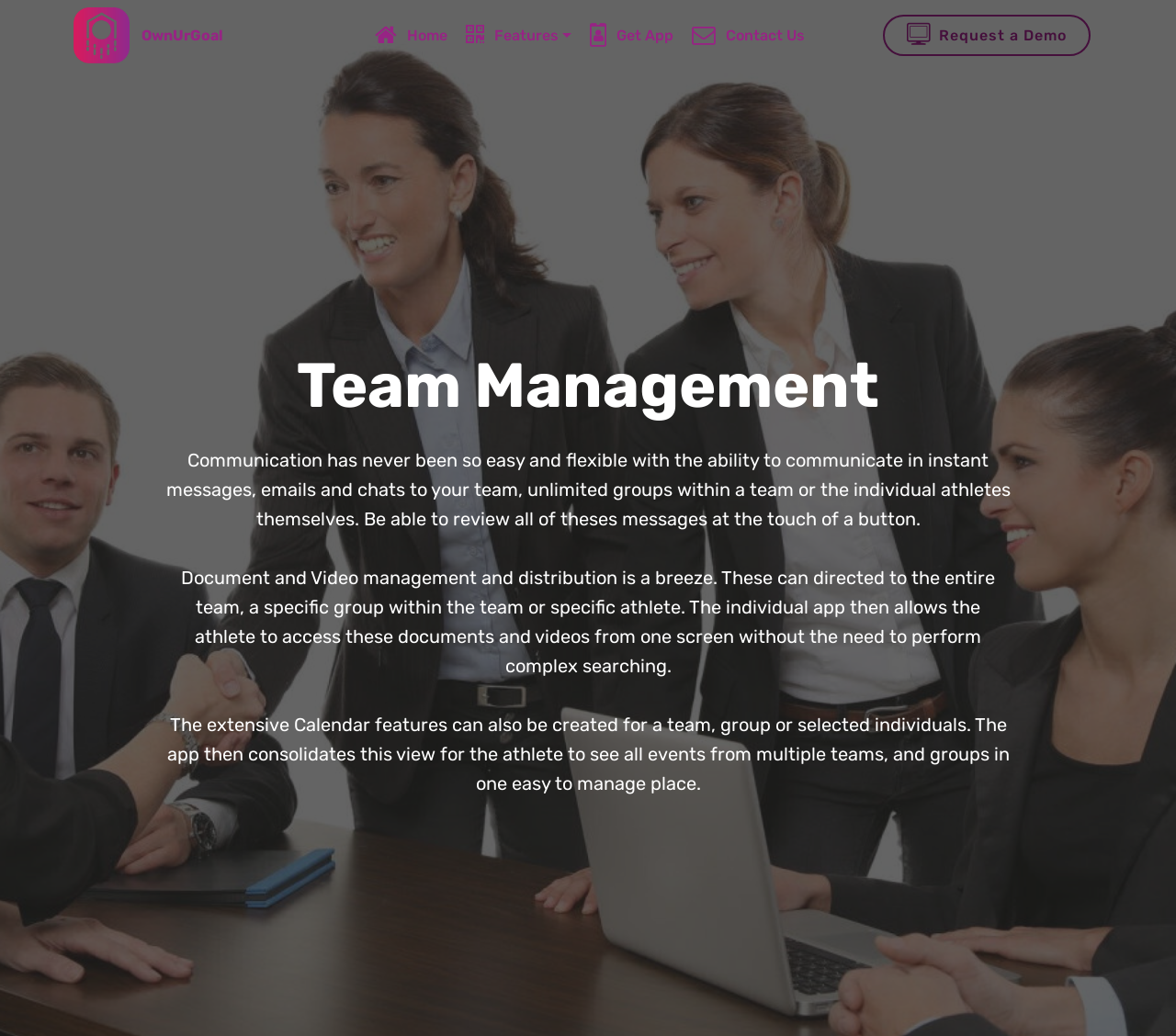Describe the entire webpage, focusing on both content and design.

The webpage is about Team Management options in OwnUrGoal. At the top left, there is a link and an image, both labeled "OwnUrGoal". To the right of these, there are several links, including "Home", "Features", "Get App", "Contact Us", and "Request a Demo". 

Below these links, there is a heading that reads "Team Management". Under this heading, there are three paragraphs of text. The first paragraph explains how the platform allows for easy and flexible communication with team members through instant messages, emails, and chats. 

The second paragraph is positioned below the first one and describes the document and video management features, which enable users to distribute files and videos to the entire team, specific groups, or individual athletes. 

The third paragraph is located below the second one and discusses the calendar features, which can be created for teams, groups, or individuals, and are consolidated in one place for athletes to view all events.